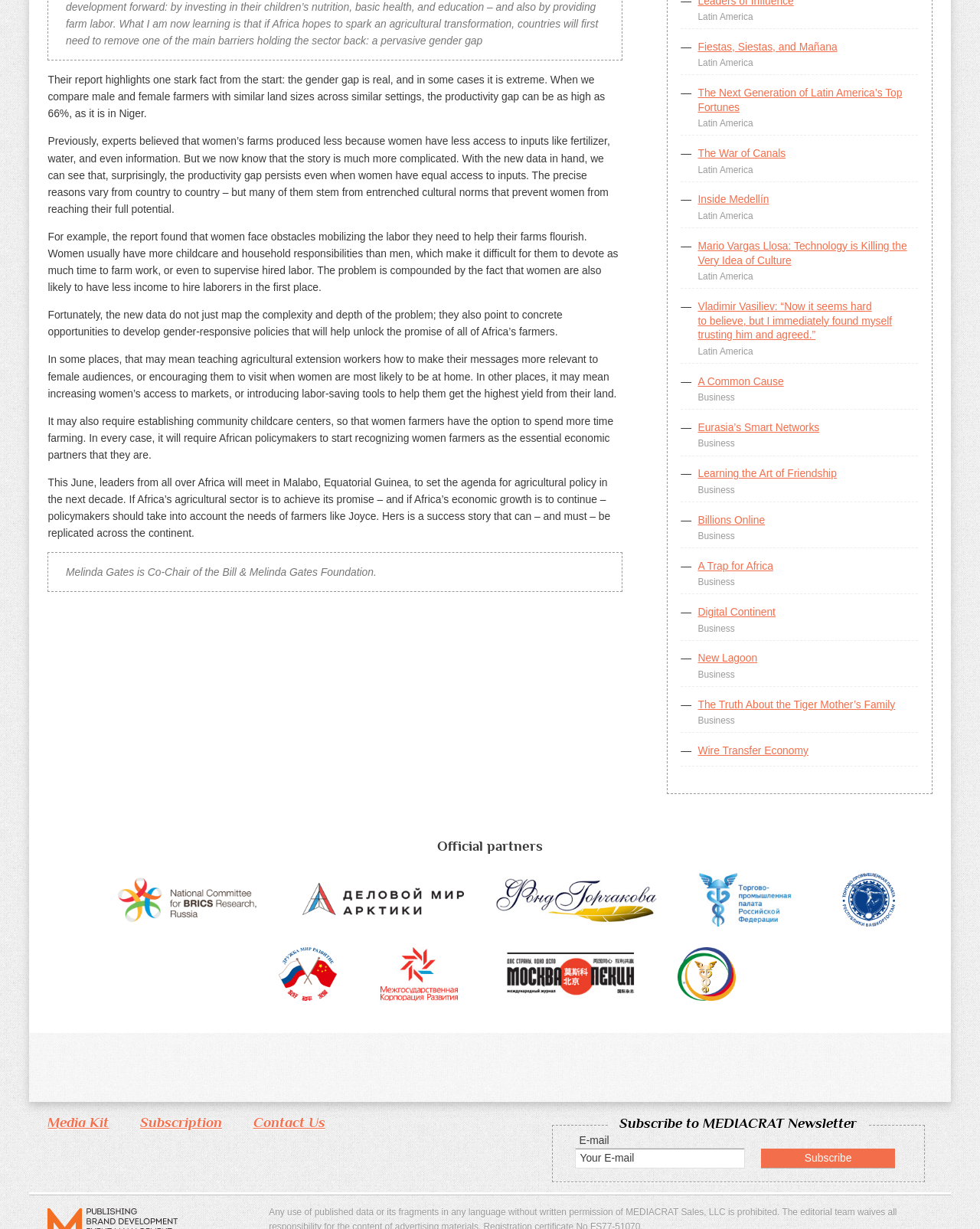Kindly respond to the following question with a single word or a brief phrase: 
Who is the author of the article?

Melinda Gates